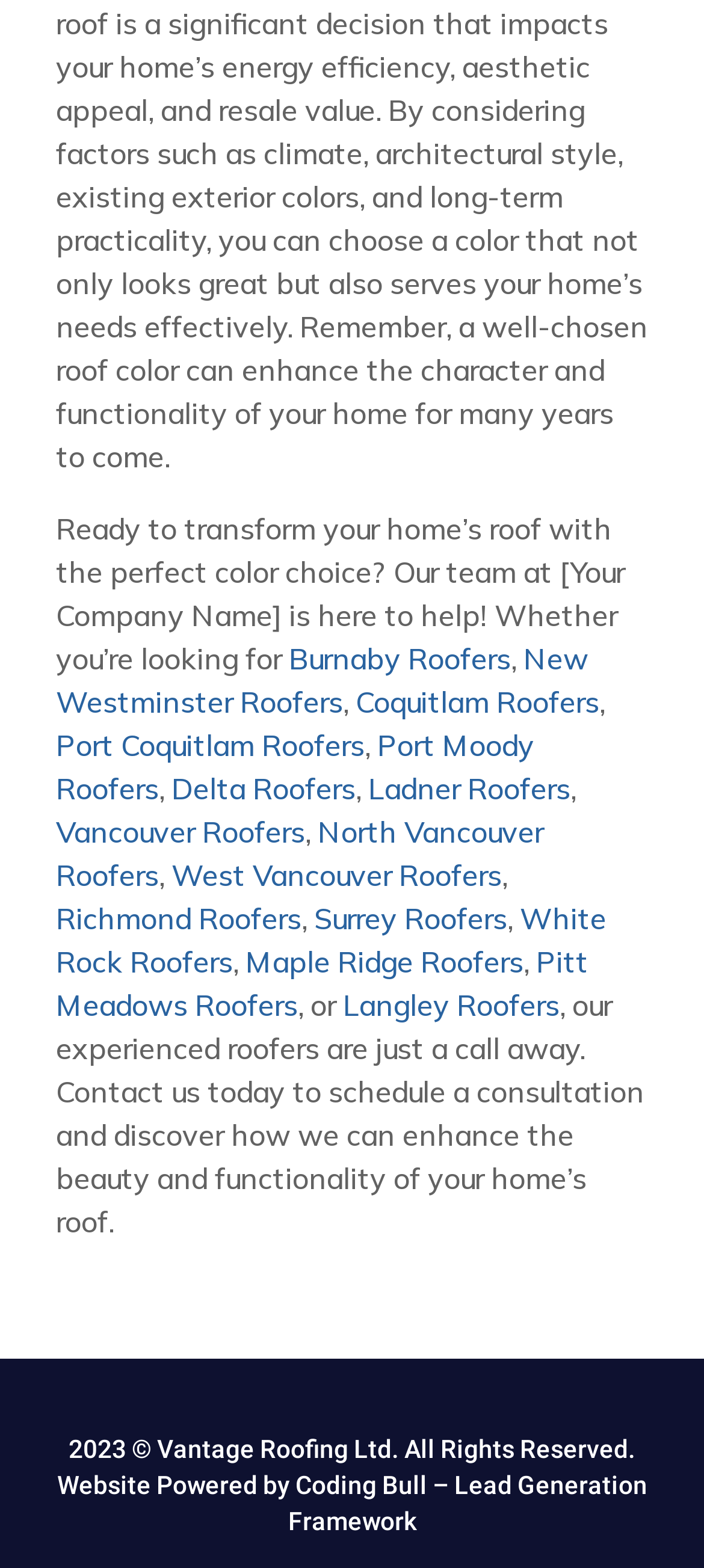Using the description "Langley Roofers", predict the bounding box of the relevant HTML element.

[0.487, 0.629, 0.795, 0.652]